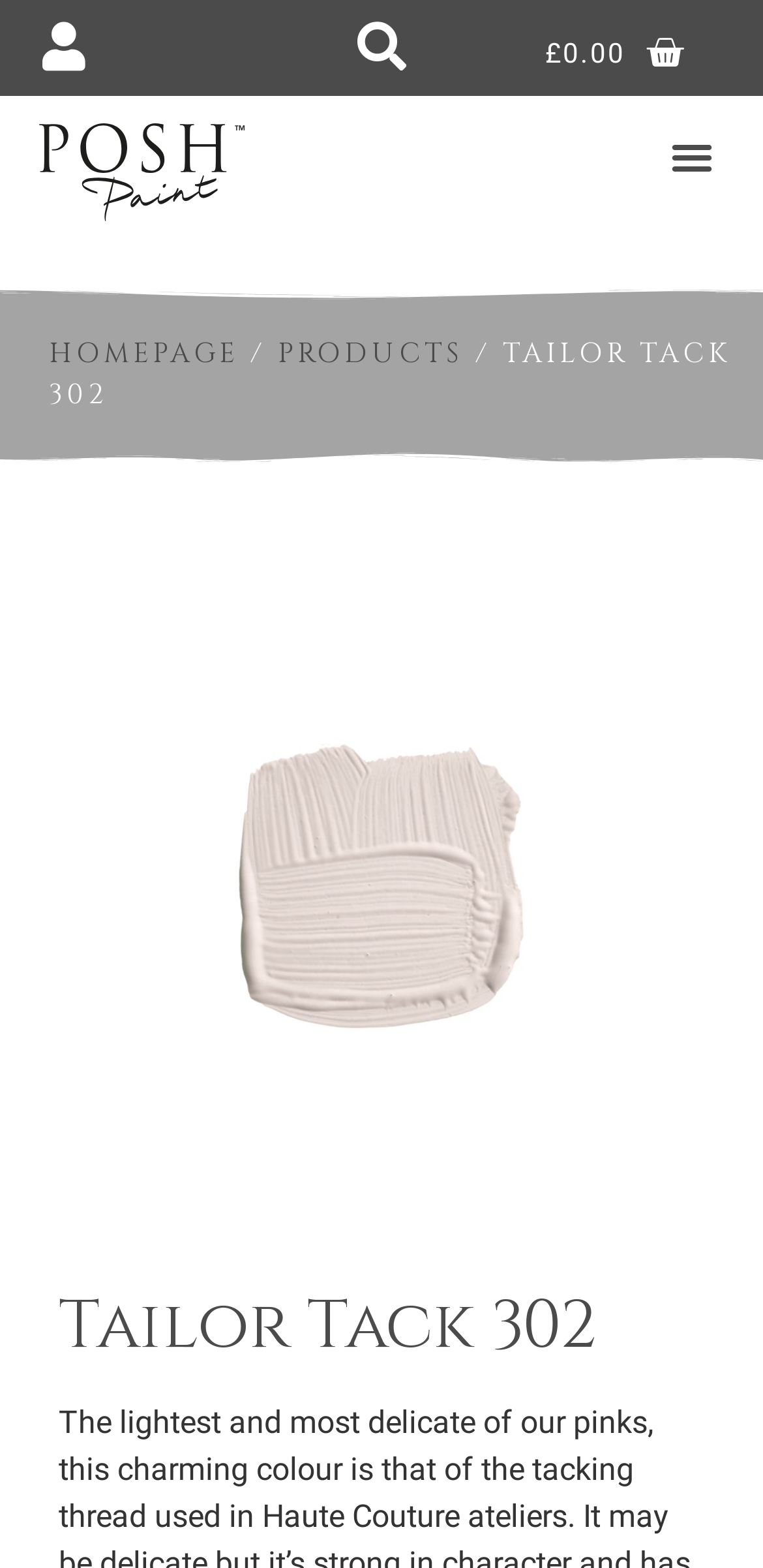Summarize the contents and layout of the webpage in detail.

This webpage is about a specific product, Tailor Tack 302, from Posh Paint. At the top left corner, there is a Posh Paint logo, which is an image. Next to the logo, there are two links, one on the left and one on the right. The left link is not labeled, while the right link is also not labeled. 

On the top right corner, there is a basket link with a price of £0.00 and a menu toggle button. Below the top section, there is a navigation menu with three links: HOMEPAGE, PRODUCTS, and a link with the product name, TAILOR TACK 302, separated by slash characters.

The main content of the webpage is a figure with an image, which takes up most of the page. The image is likely a product image of Tailor Tack 302. Above the image, there is a heading with the product name, Tailor Tack 302.